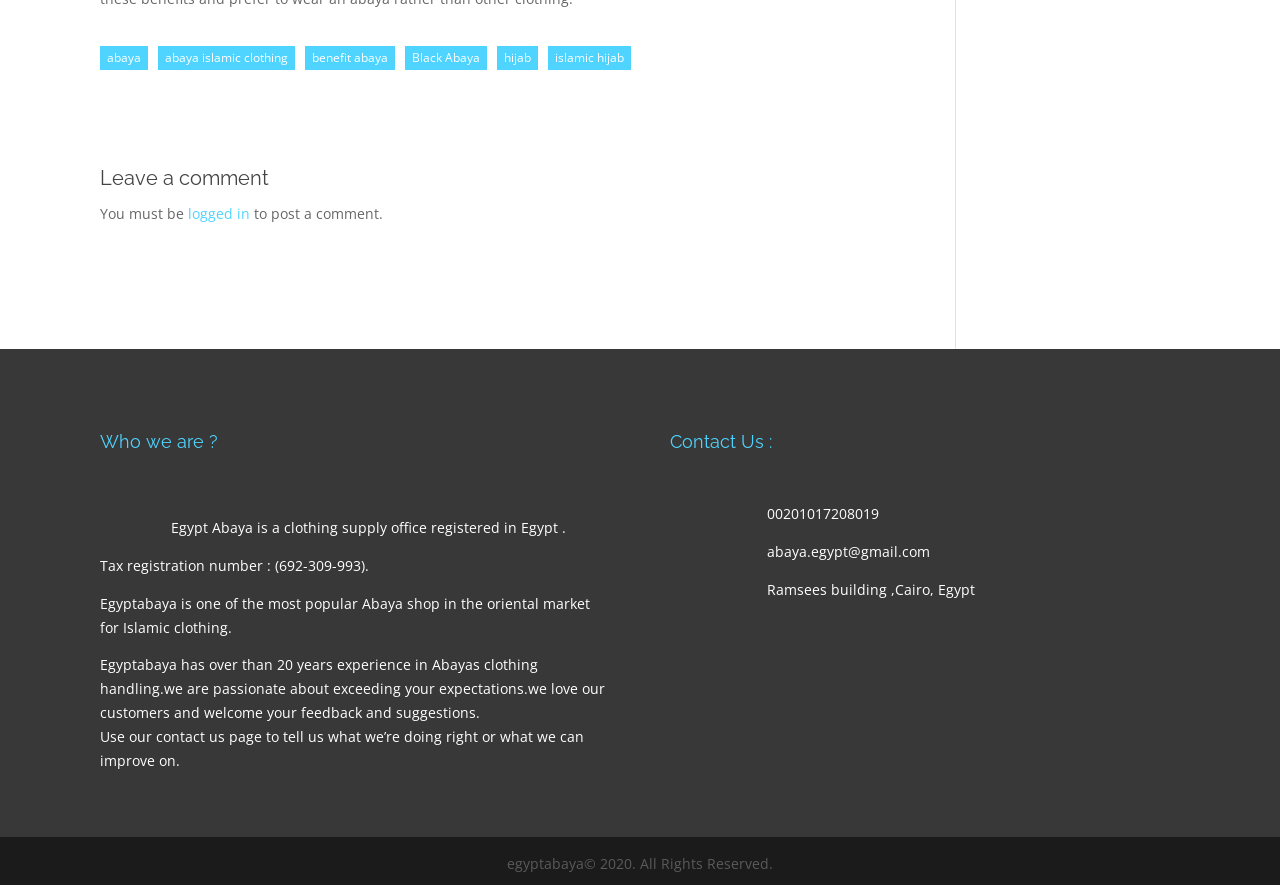Please give a succinct answer using a single word or phrase:
How many years of experience does Egypt Abaya have in Abayas clothing handling?

over 20 years